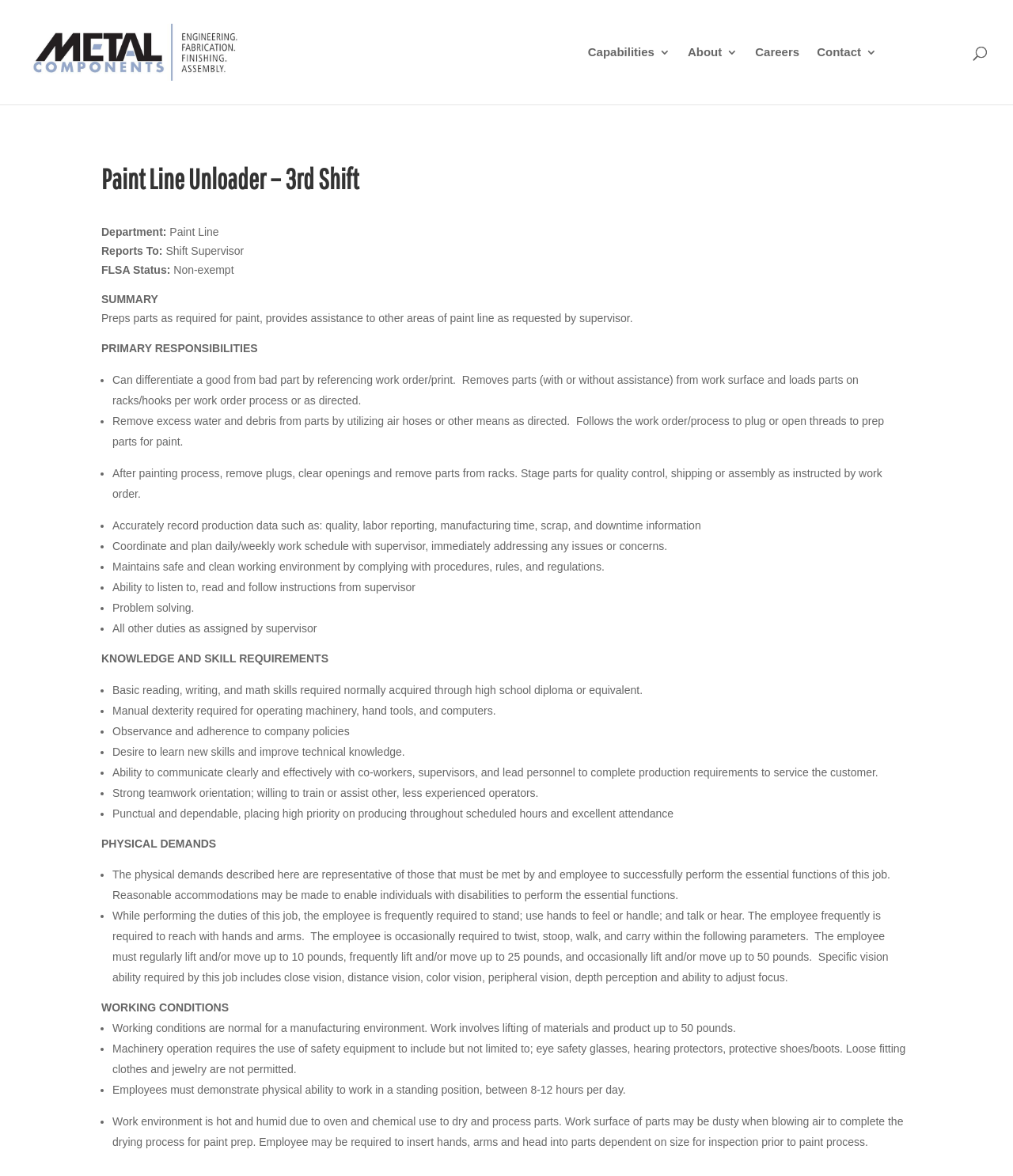What is the physical demand of the job?
Observe the image and answer the question with a one-word or short phrase response.

Lift up to 50 pounds